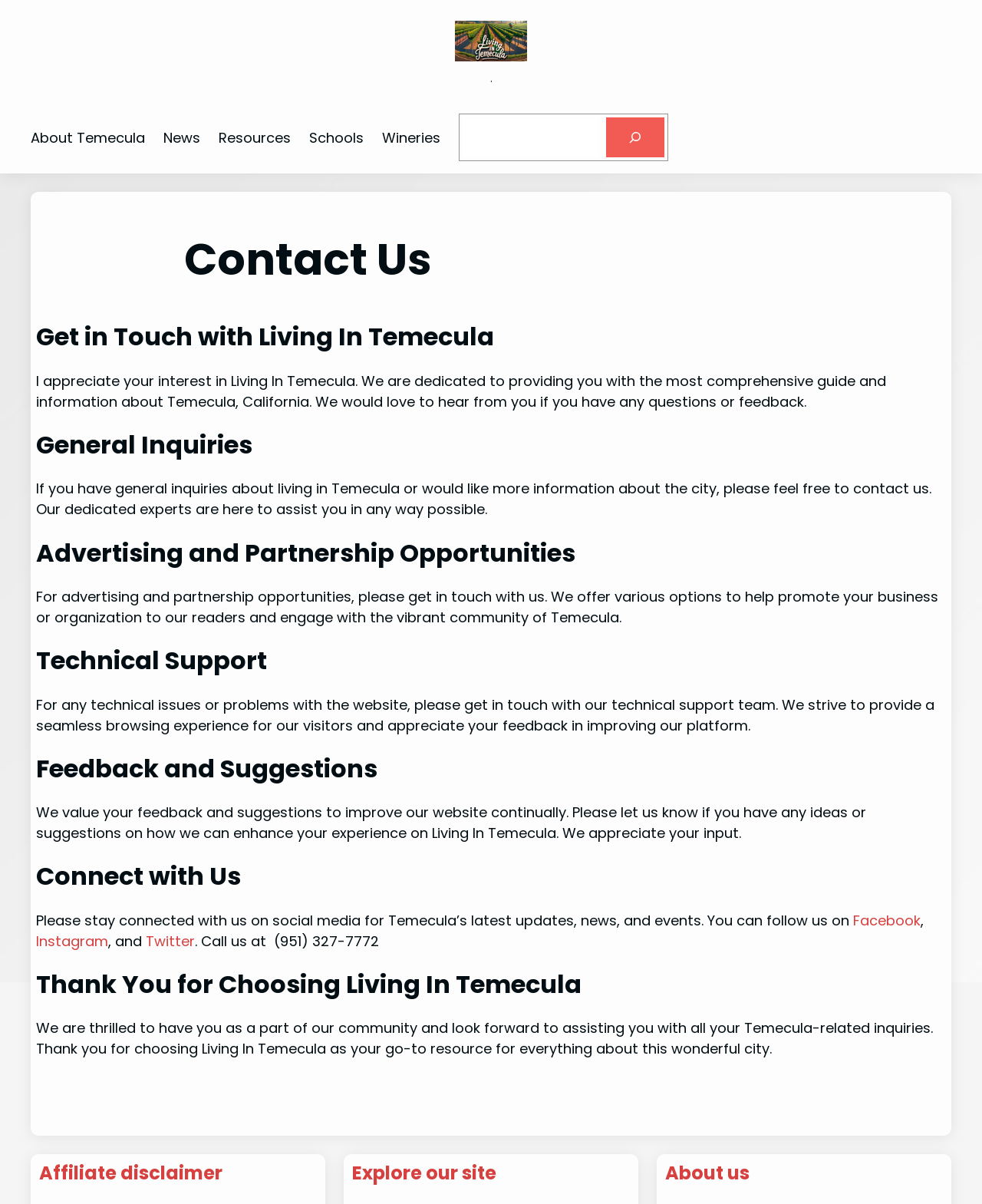Given the description: "About Temecula", determine the bounding box coordinates of the UI element. The coordinates should be formatted as four float numbers between 0 and 1, [left, top, right, bottom].

[0.031, 0.106, 0.148, 0.123]